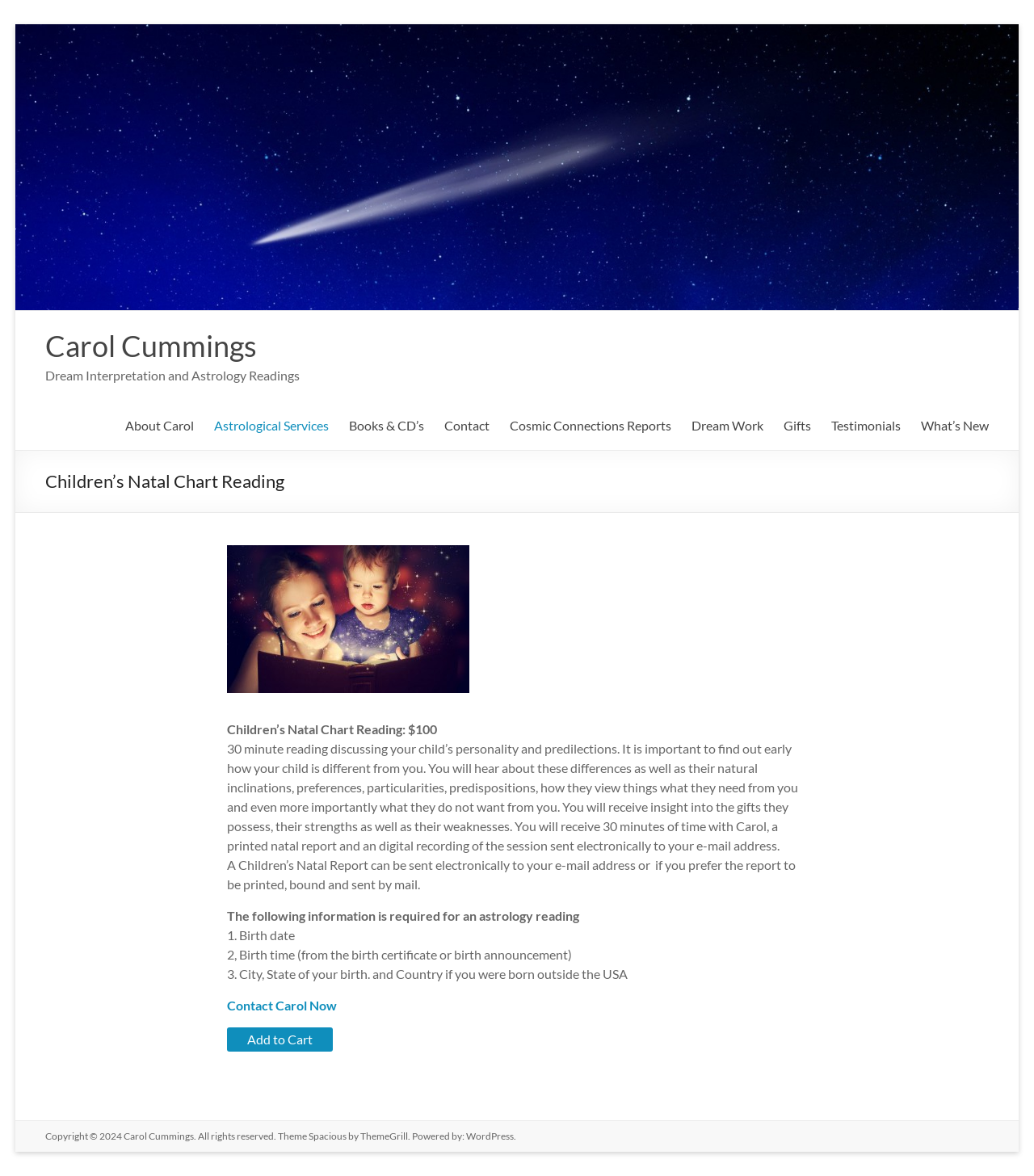Carefully observe the image and respond to the question with a detailed answer:
How much does a Children's Natal Chart Reading cost?

The webpage explicitly states that a Children's Natal Chart Reading costs $100, which includes a 30-minute reading, a printed natal report, and a digital recording of the session.